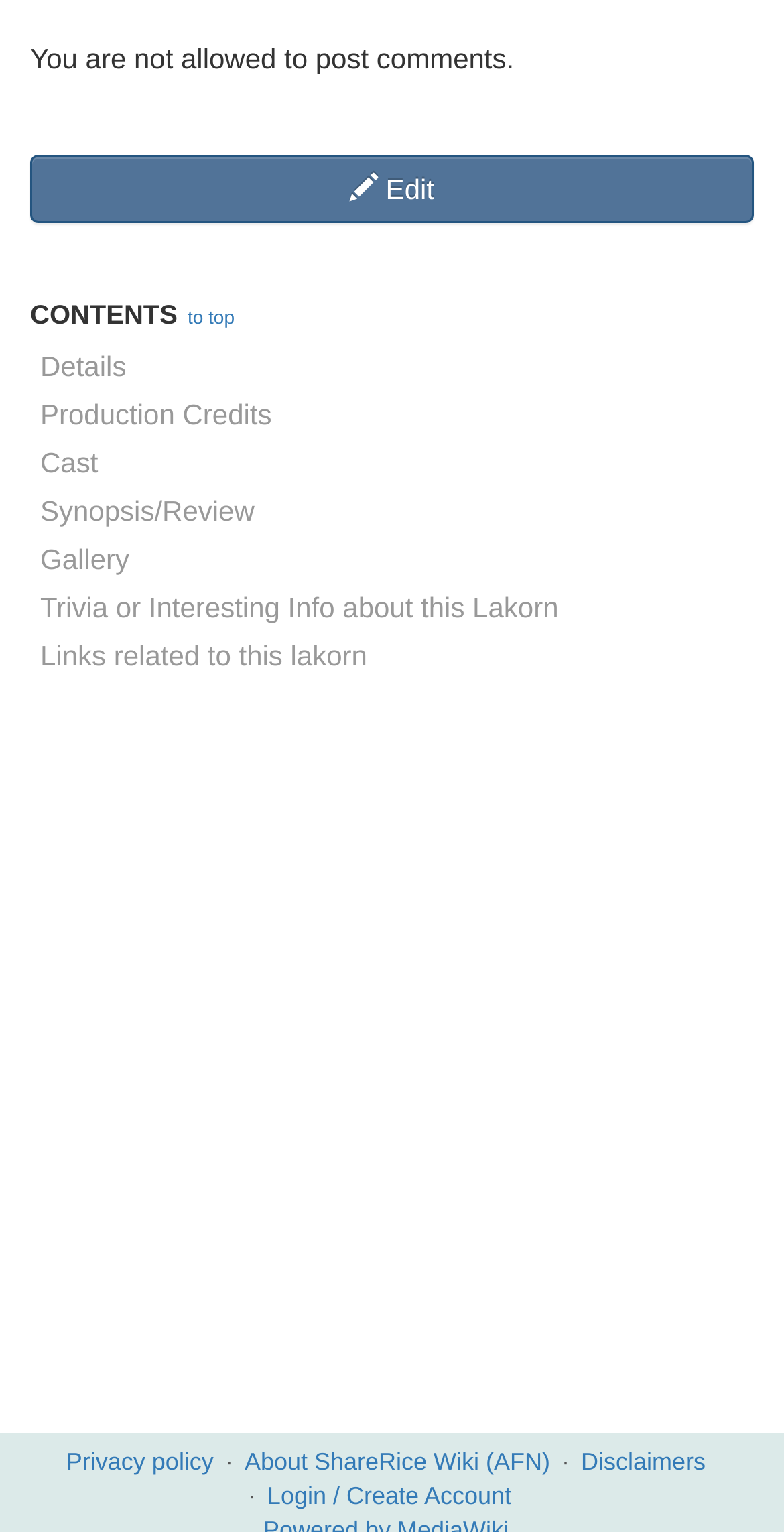Locate the bounding box coordinates of the element that needs to be clicked to carry out the instruction: "View details". The coordinates should be given as four float numbers ranging from 0 to 1, i.e., [left, top, right, bottom].

[0.038, 0.223, 0.962, 0.254]